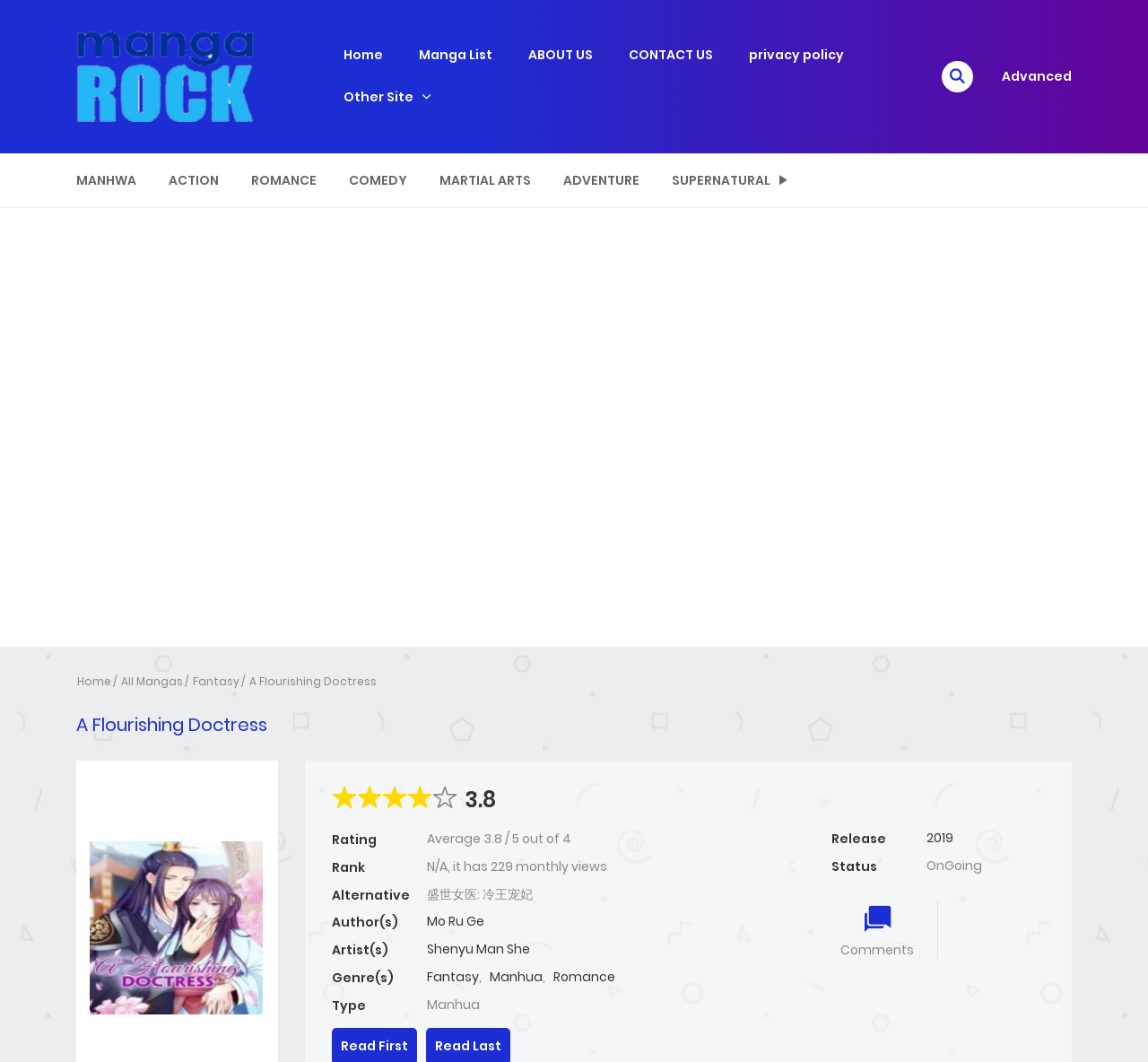Determine the title of the webpage and give its text content.

A Flourishing Doctress